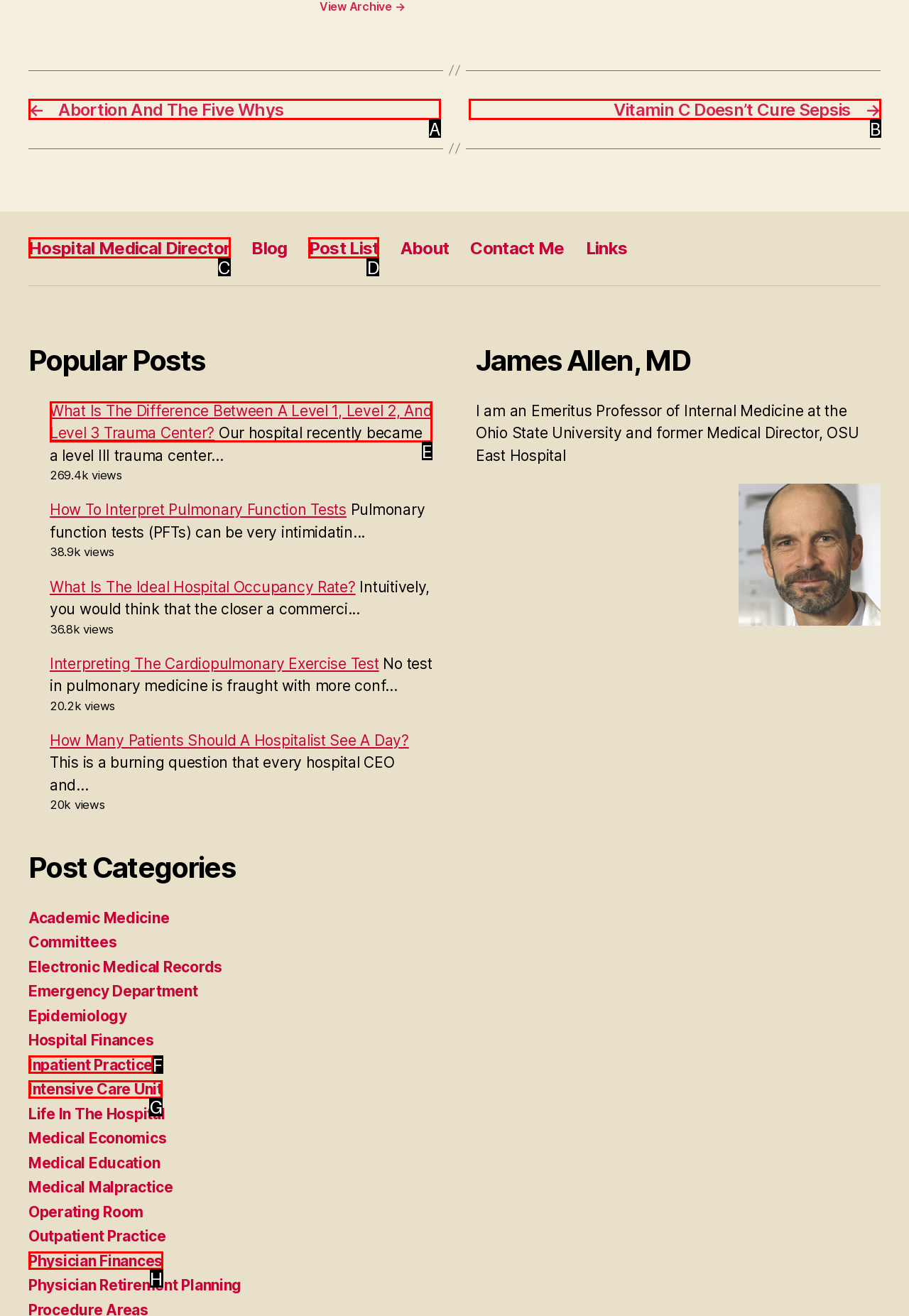Tell me which one HTML element you should click to complete the following task: Read the 'What Is The Difference Between A Level 1, Level 2, And Level 3 Trauma Center?' article
Answer with the option's letter from the given choices directly.

E